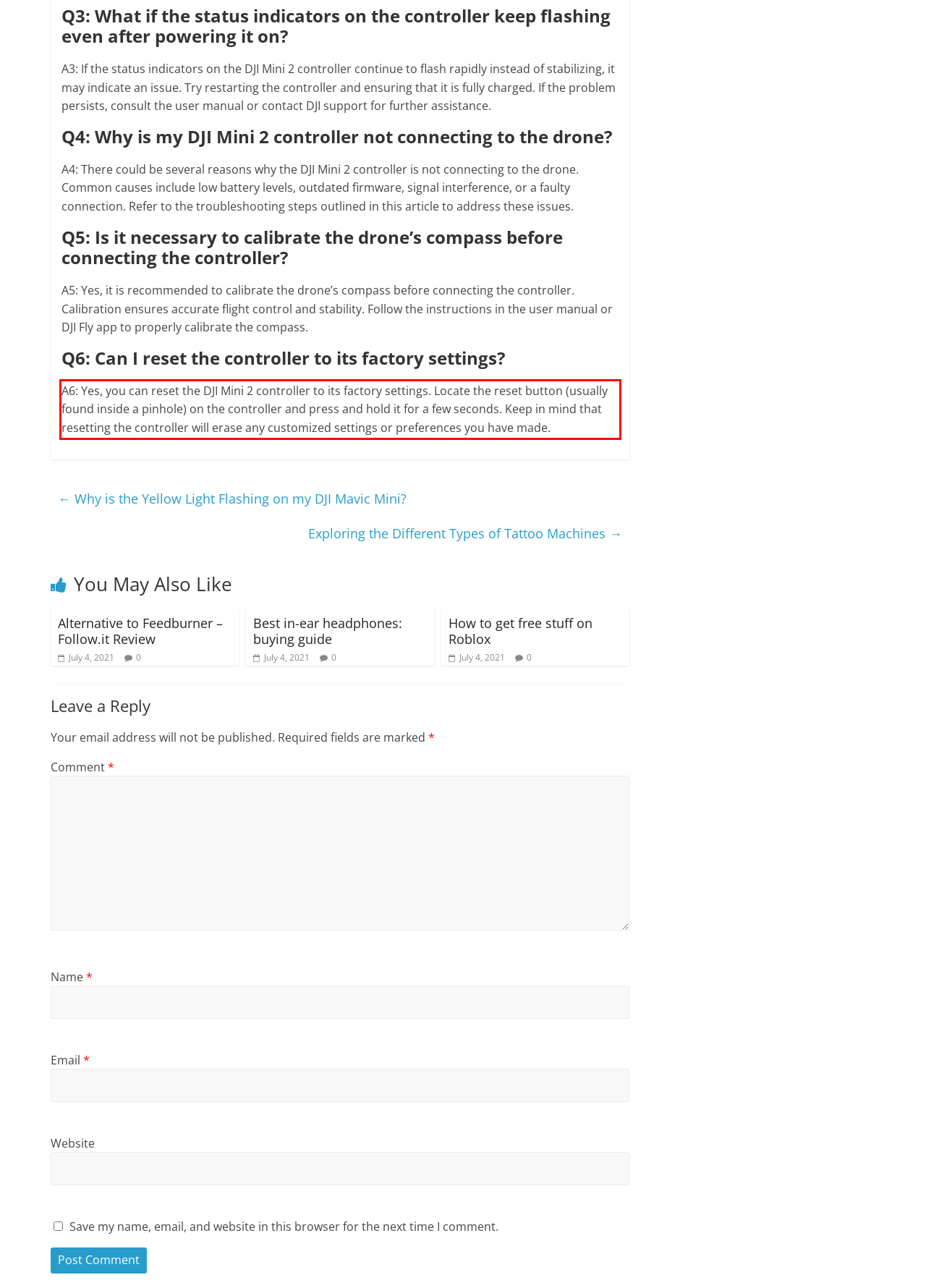You are provided with a screenshot of a webpage that includes a red bounding box. Extract and generate the text content found within the red bounding box.

A6: Yes, you can reset the DJI Mini 2 controller to its factory settings. Locate the reset button (usually found inside a pinhole) on the controller and press and hold it for a few seconds. Keep in mind that resetting the controller will erase any customized settings or preferences you have made.